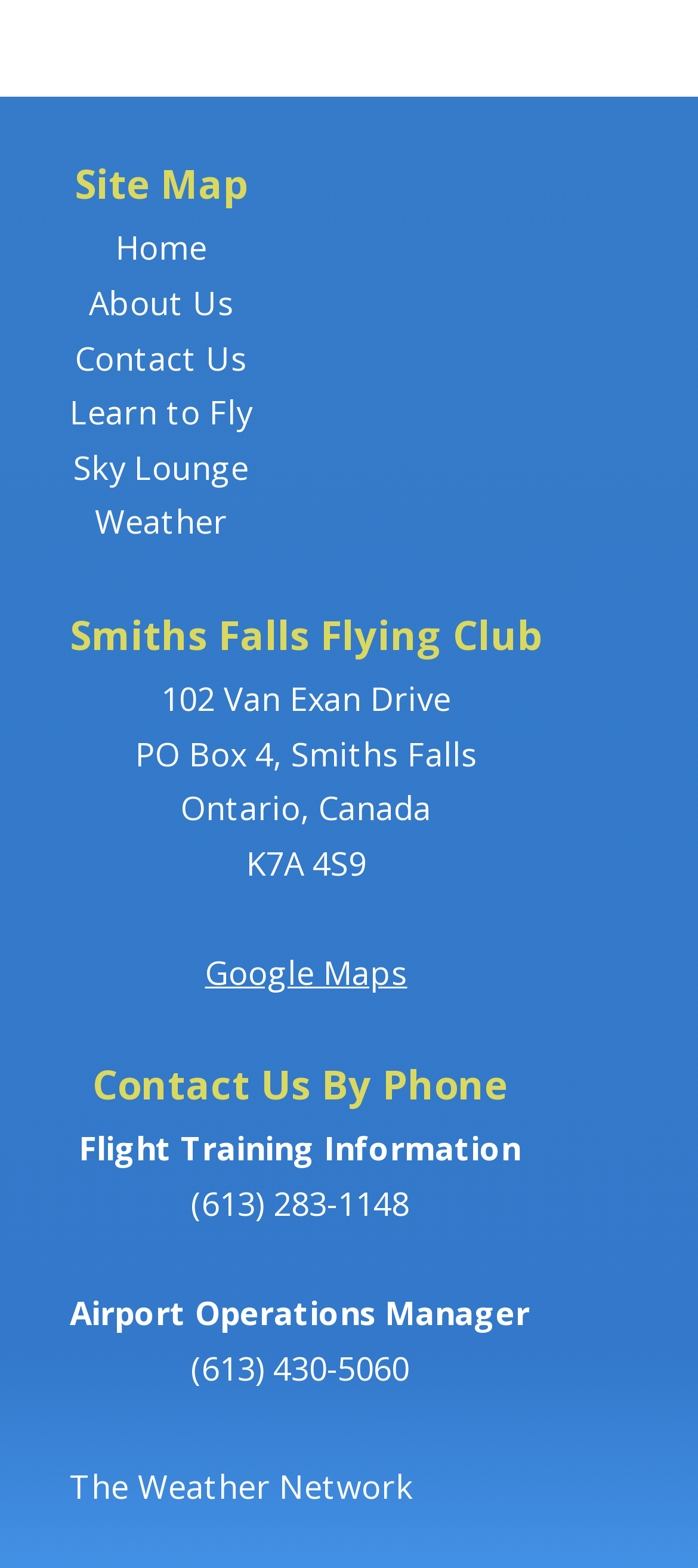What is the address of Smiths Falls Flying Club?
Based on the visual details in the image, please answer the question thoroughly.

I found the address by looking at the static text elements on the webpage, specifically the one with the text '102 Van Exan Drive' which is located below the heading 'Smiths Falls Flying Club'.